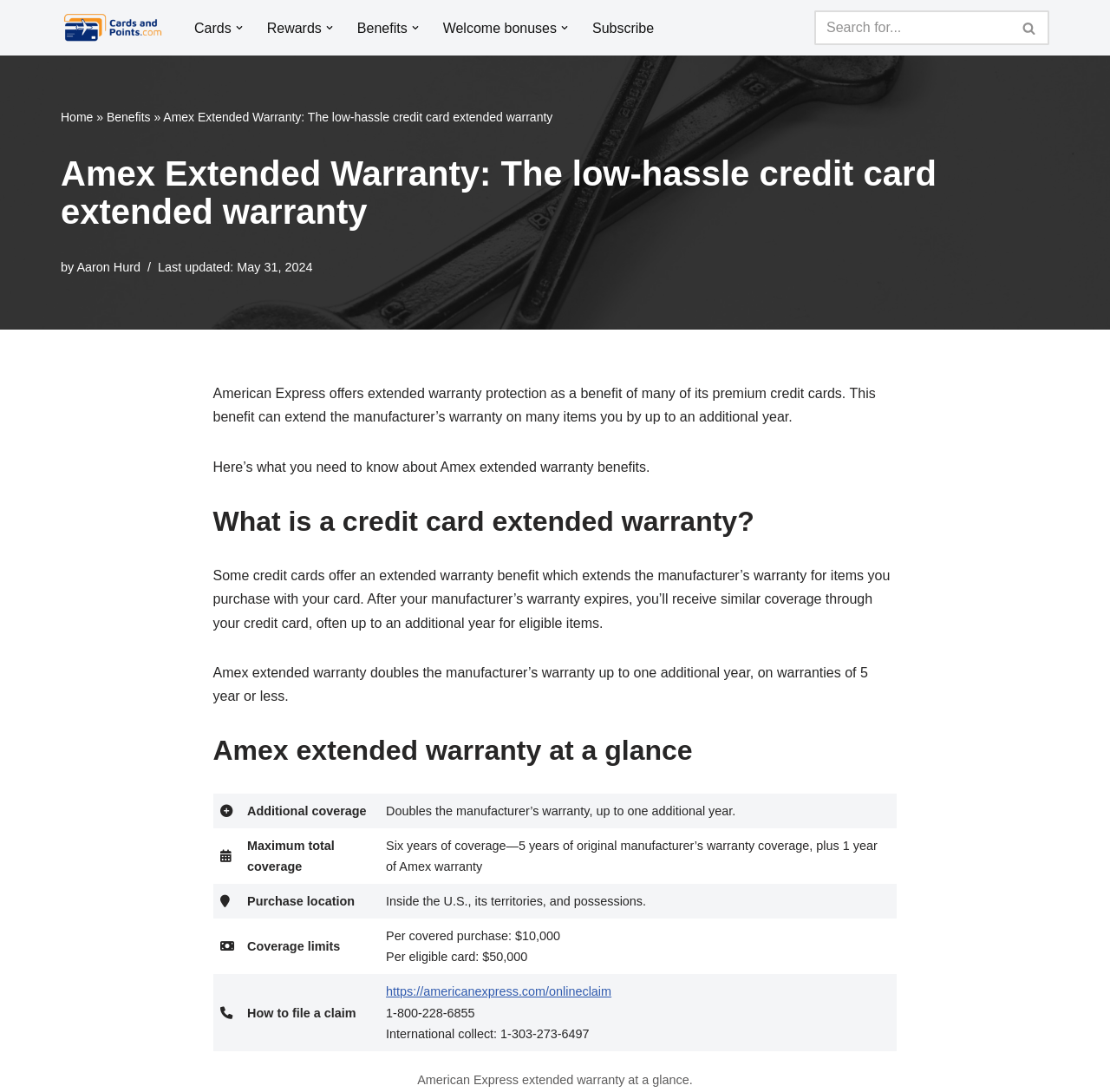Please identify the bounding box coordinates of where to click in order to follow the instruction: "Search for something".

[0.734, 0.01, 0.945, 0.041]